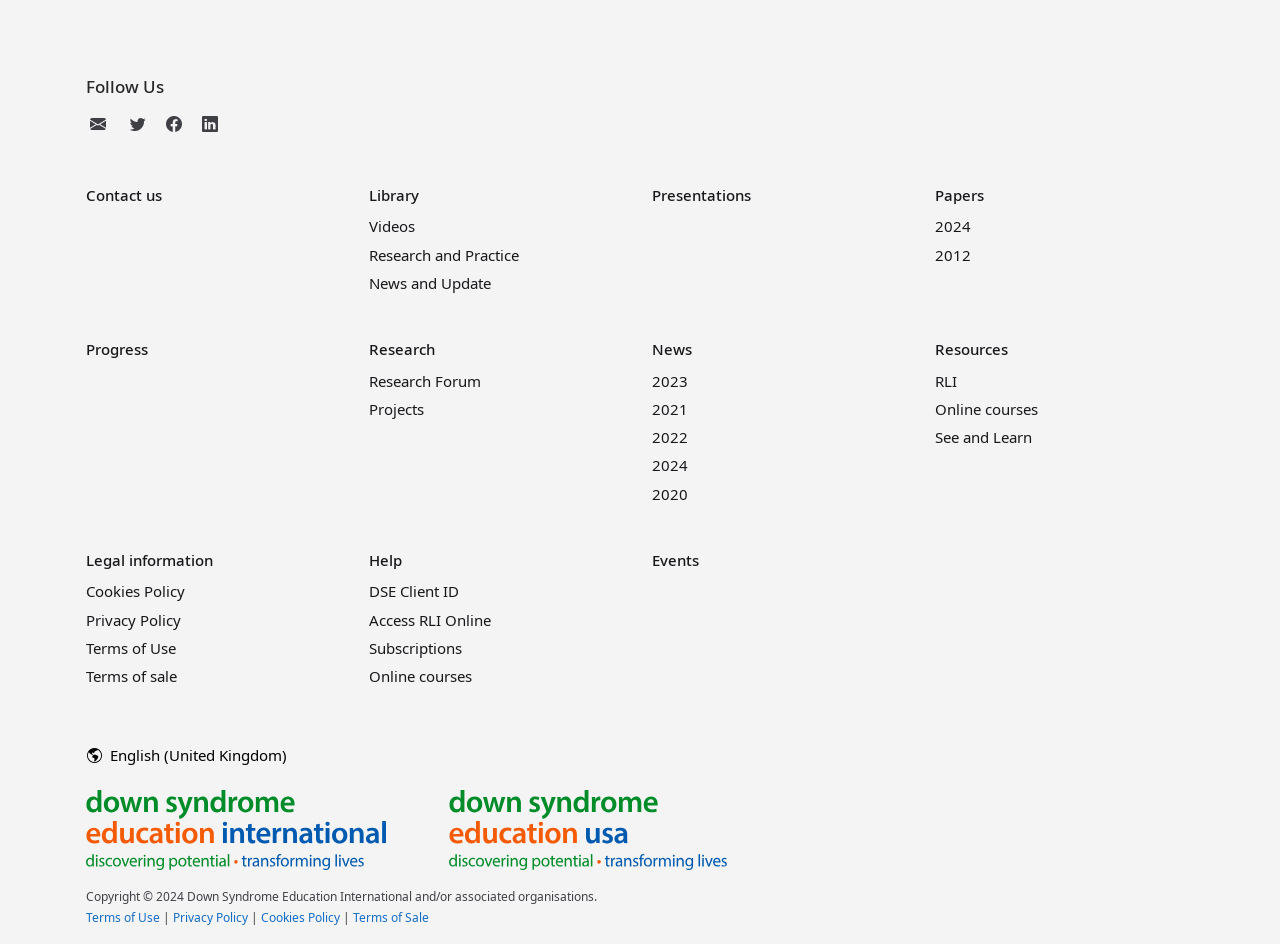Please identify the bounding box coordinates of the clickable element to fulfill the following instruction: "Watch Videos". The coordinates should be four float numbers between 0 and 1, i.e., [left, top, right, bottom].

[0.288, 0.229, 0.324, 0.25]